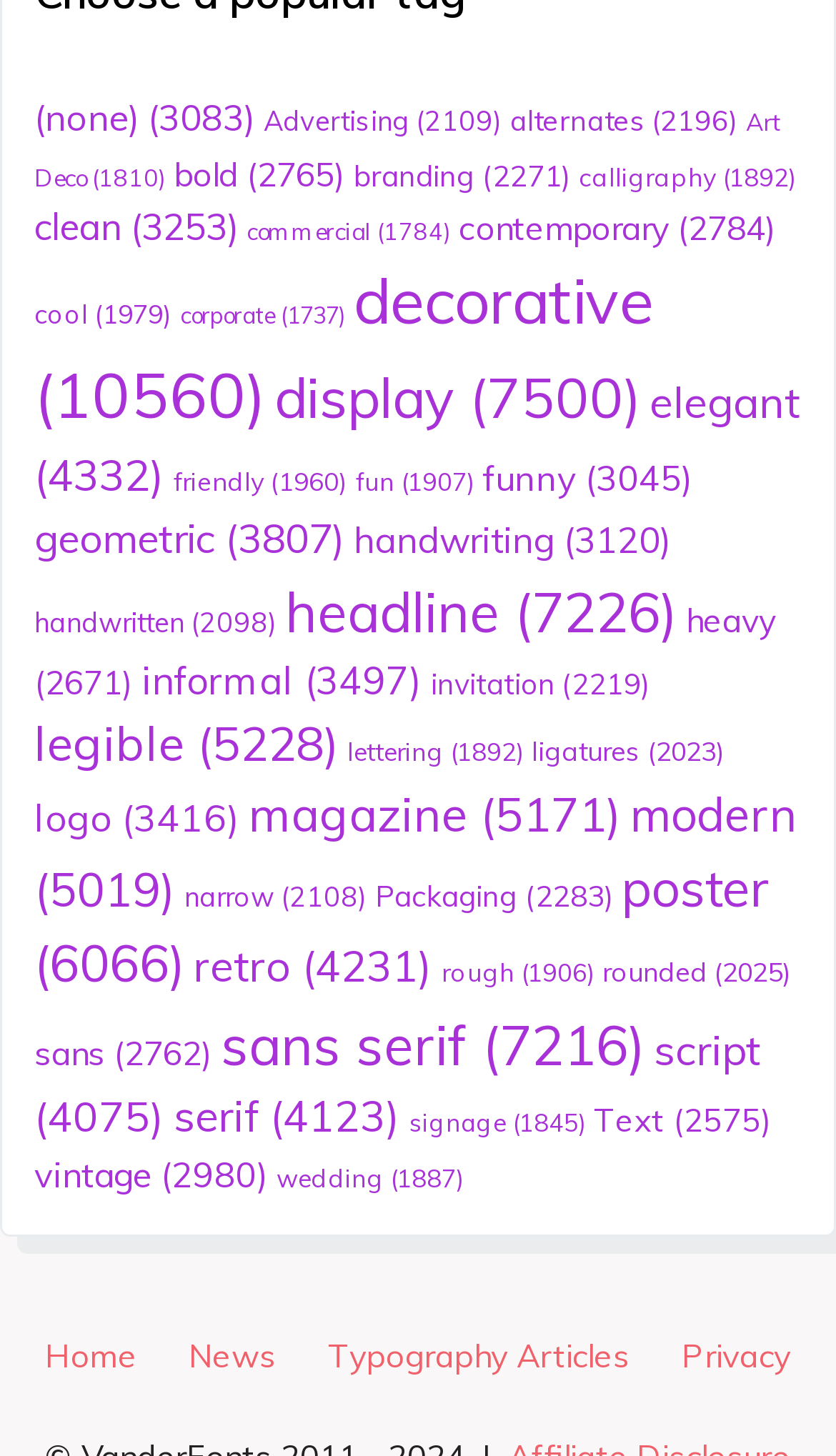Can you pinpoint the bounding box coordinates for the clickable element required for this instruction: "explore decorative fonts"? The coordinates should be four float numbers between 0 and 1, i.e., [left, top, right, bottom].

[0.041, 0.18, 0.782, 0.297]